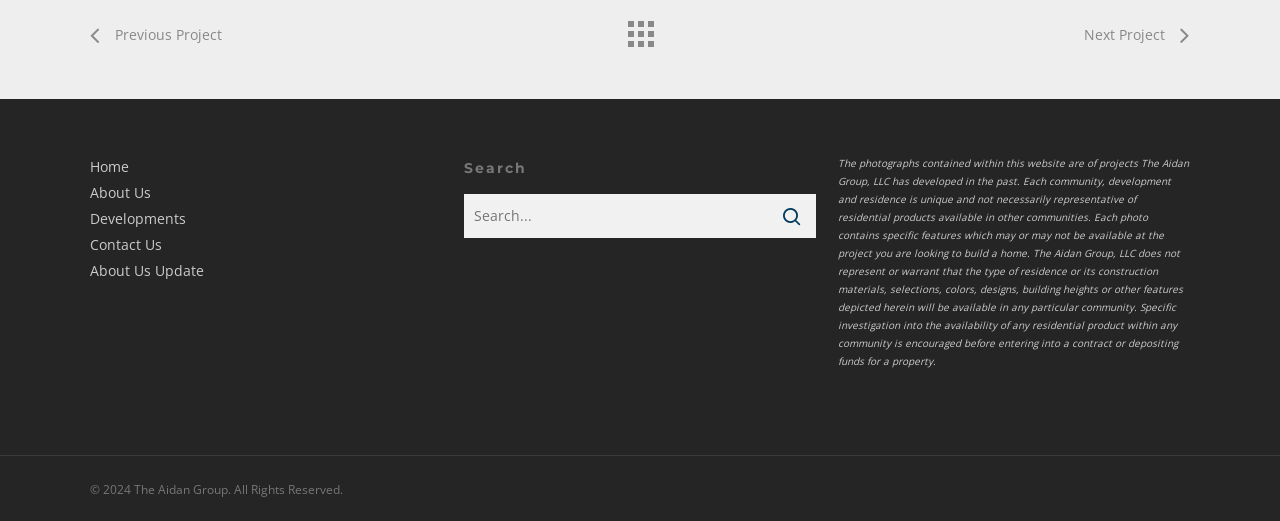Locate the bounding box coordinates of the clickable region necessary to complete the following instruction: "search for something". Provide the coordinates in the format of four float numbers between 0 and 1, i.e., [left, top, right, bottom].

[0.362, 0.373, 0.638, 0.457]